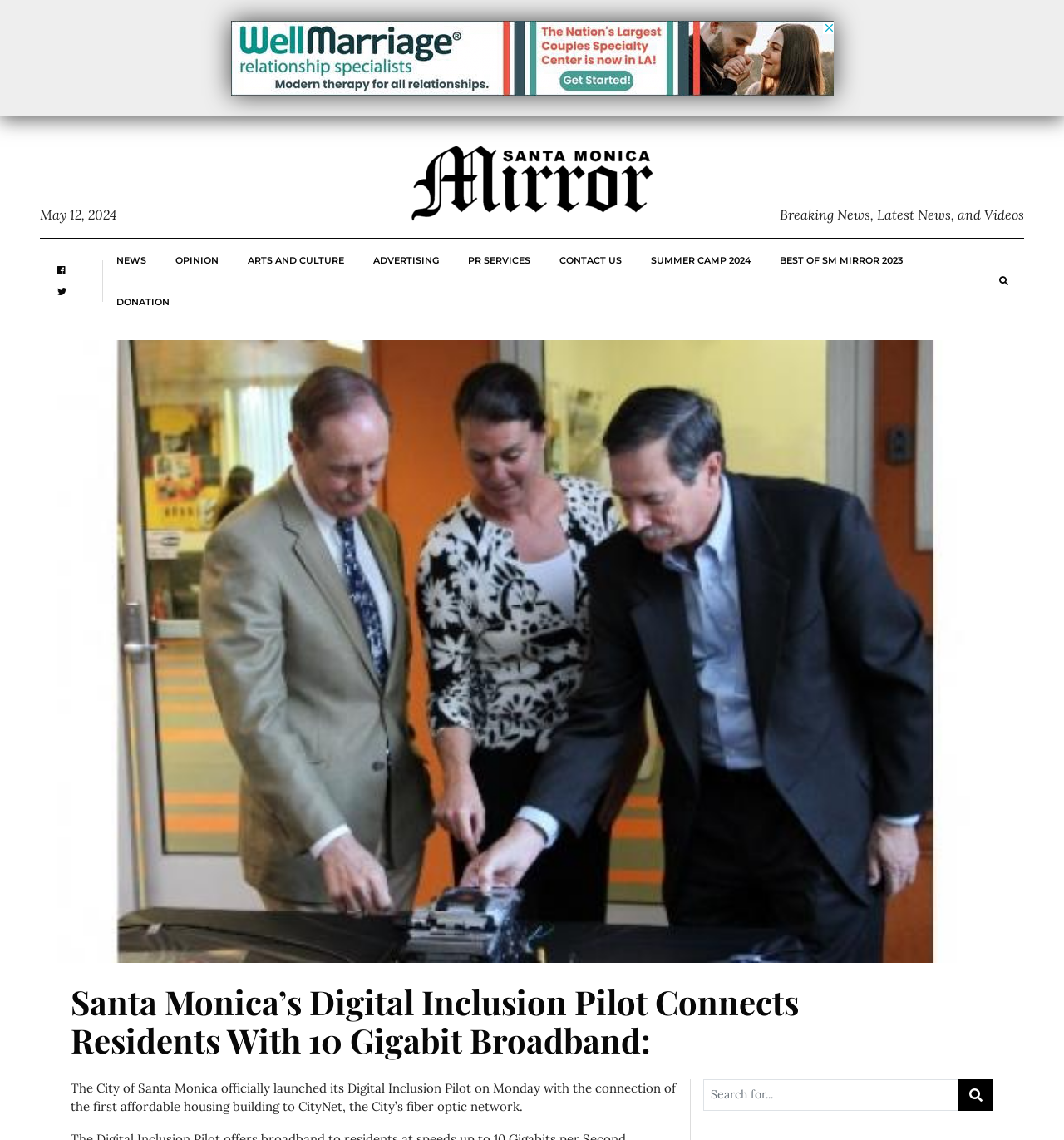Please determine the bounding box coordinates of the area that needs to be clicked to complete this task: 'Read the article about Santa Monica’s Digital Inclusion Pilot'. The coordinates must be four float numbers between 0 and 1, formatted as [left, top, right, bottom].

[0.066, 0.862, 0.785, 0.929]